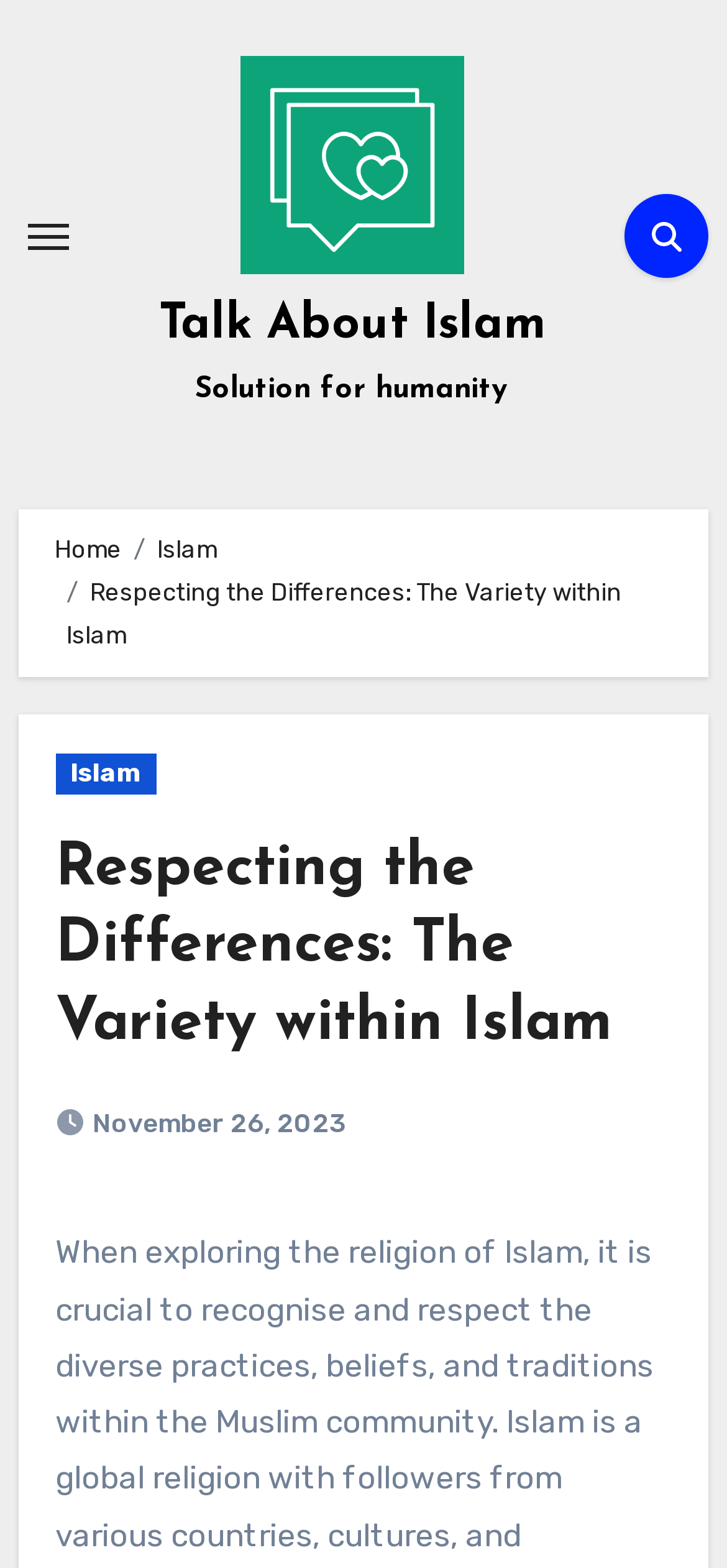Please locate the clickable area by providing the bounding box coordinates to follow this instruction: "Read Respecting the Differences: The Variety within Islam article".

[0.076, 0.53, 0.924, 0.678]